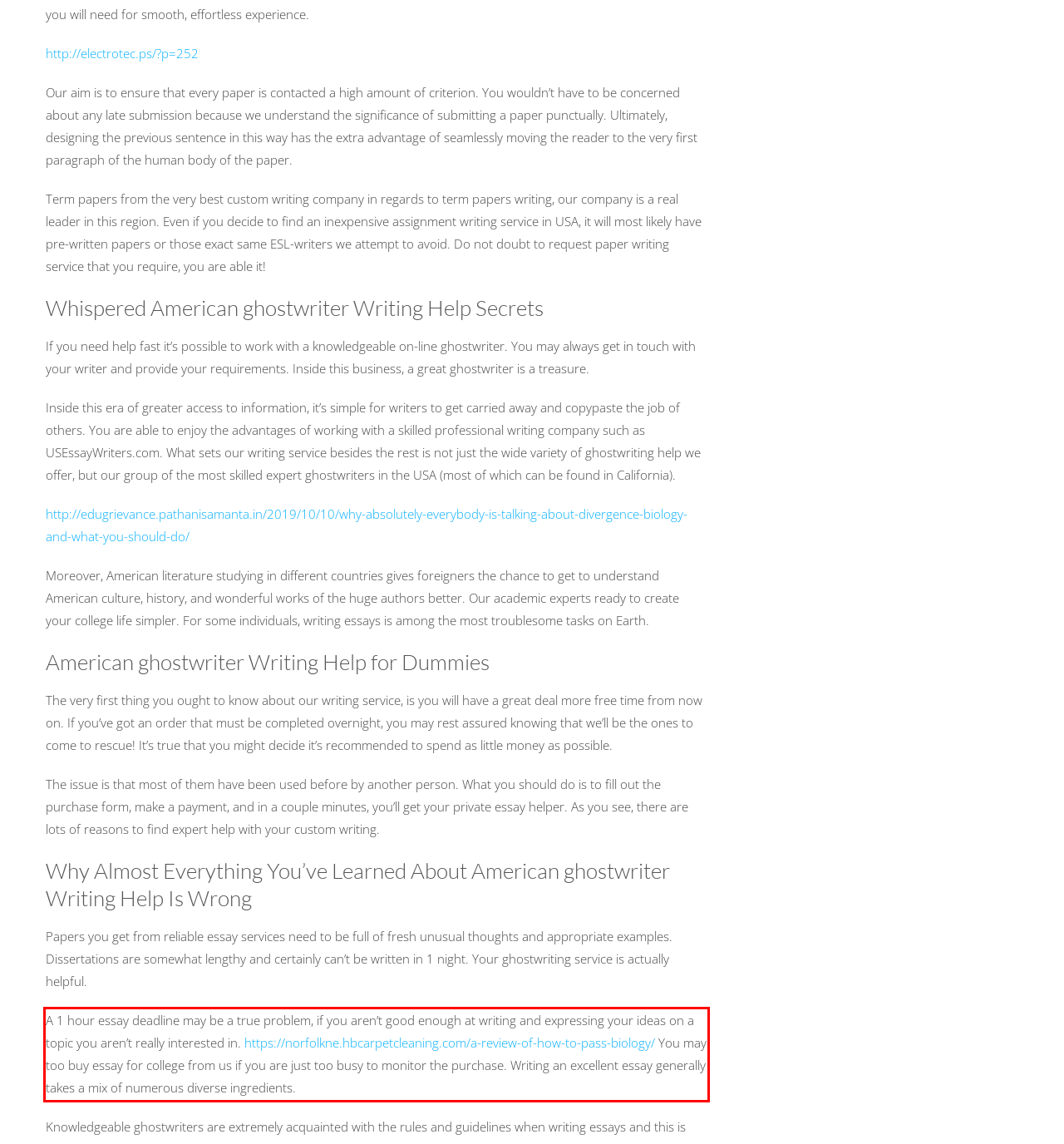Please use OCR to extract the text content from the red bounding box in the provided webpage screenshot.

A 1 hour essay deadline may be a true problem, if you aren’t good enough at writing and expressing your ideas on a topic you aren’t really interested in. https://norfolkne.hbcarpetcleaning.com/a-review-of-how-to-pass-biology/ You may too buy essay for college from us if you are just too busy to monitor the purchase. Writing an excellent essay generally takes a mix of numerous diverse ingredients.